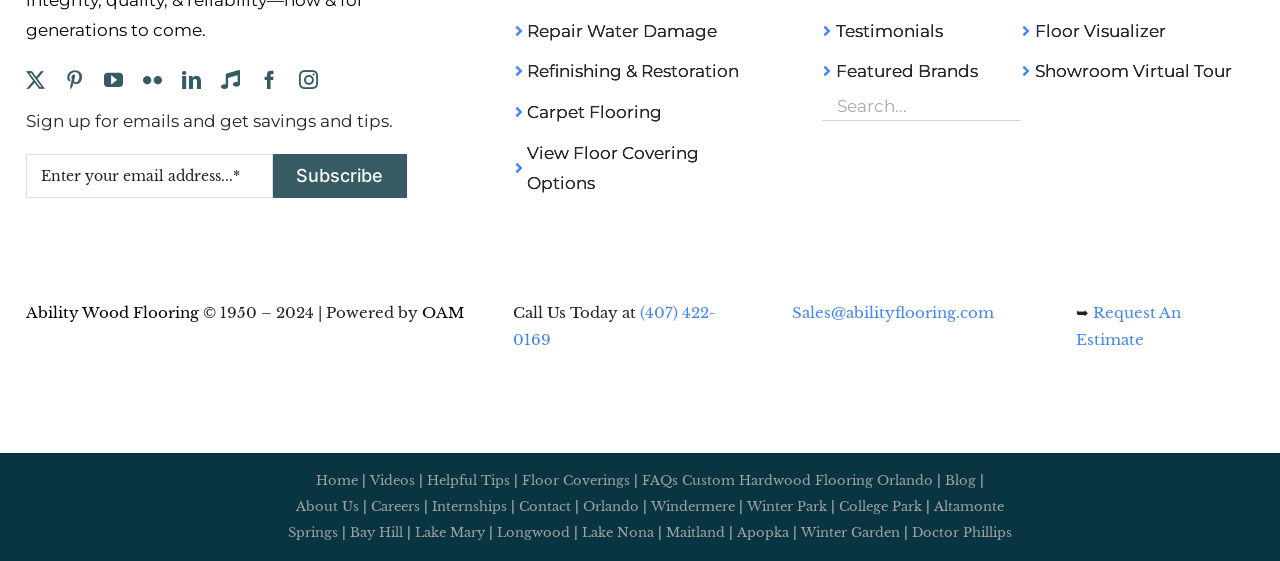Provide the bounding box coordinates of the area you need to click to execute the following instruction: "Subscribe to the newsletter".

[0.213, 0.274, 0.318, 0.352]